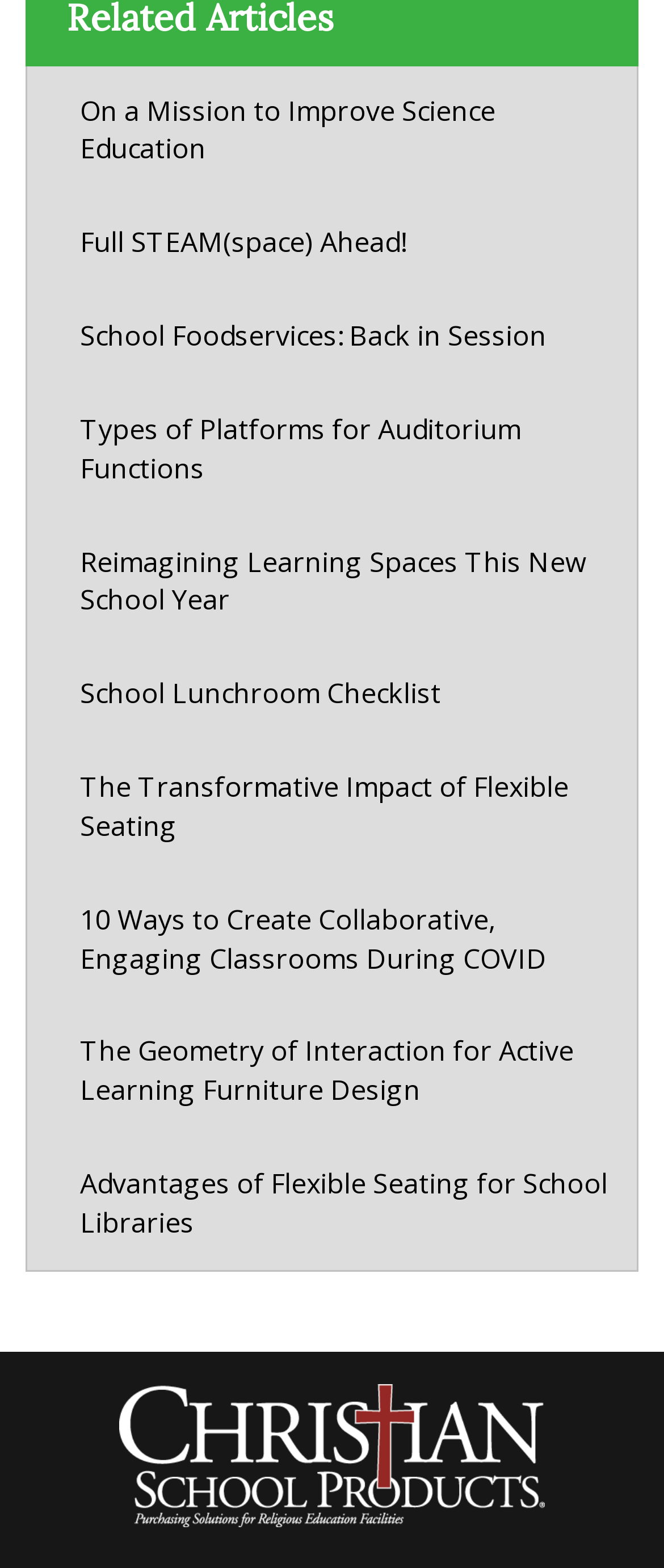Identify the bounding box coordinates of the area that should be clicked in order to complete the given instruction: "Learn about school foodservices". The bounding box coordinates should be four float numbers between 0 and 1, i.e., [left, top, right, bottom].

[0.1, 0.193, 0.938, 0.235]